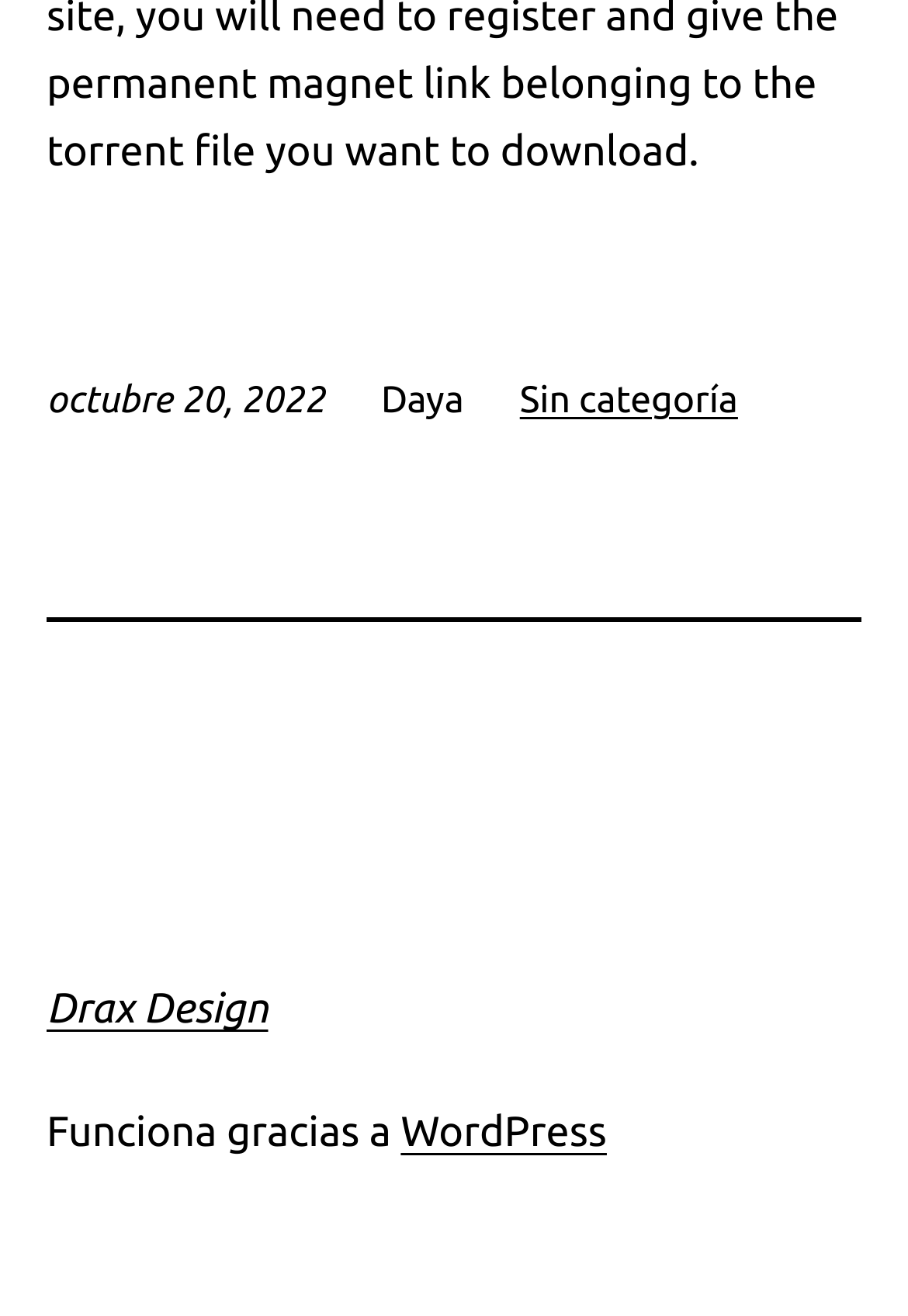Reply to the question below using a single word or brief phrase:
What is the date mentioned on the webpage?

octubre 20, 2022